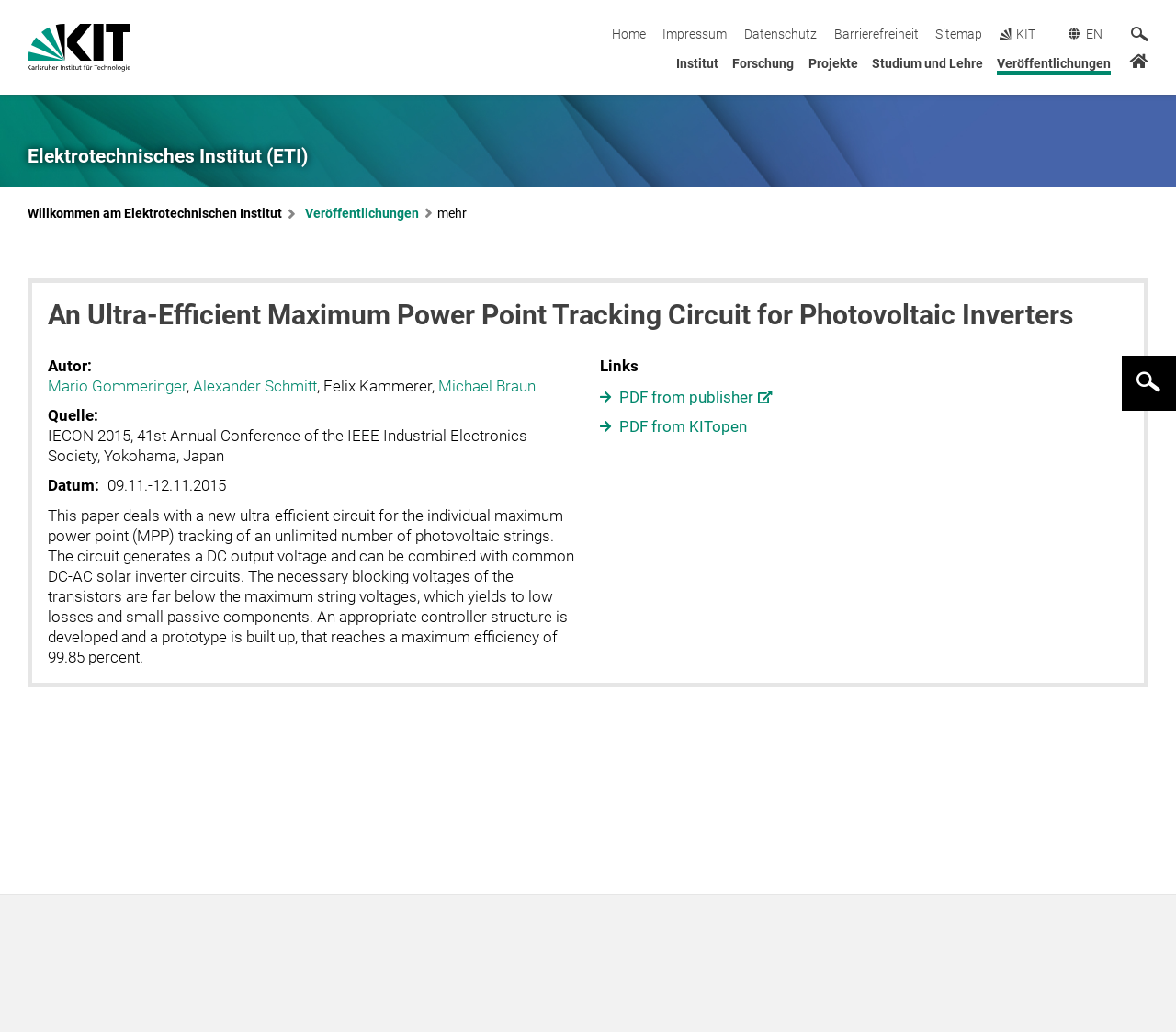Using the given description, provide the bounding box coordinates formatted as (top-left x, top-left y, bottom-right x, bottom-right y), with all values being floating point numbers between 0 and 1. Description: Michael Braun

[0.372, 0.365, 0.455, 0.383]